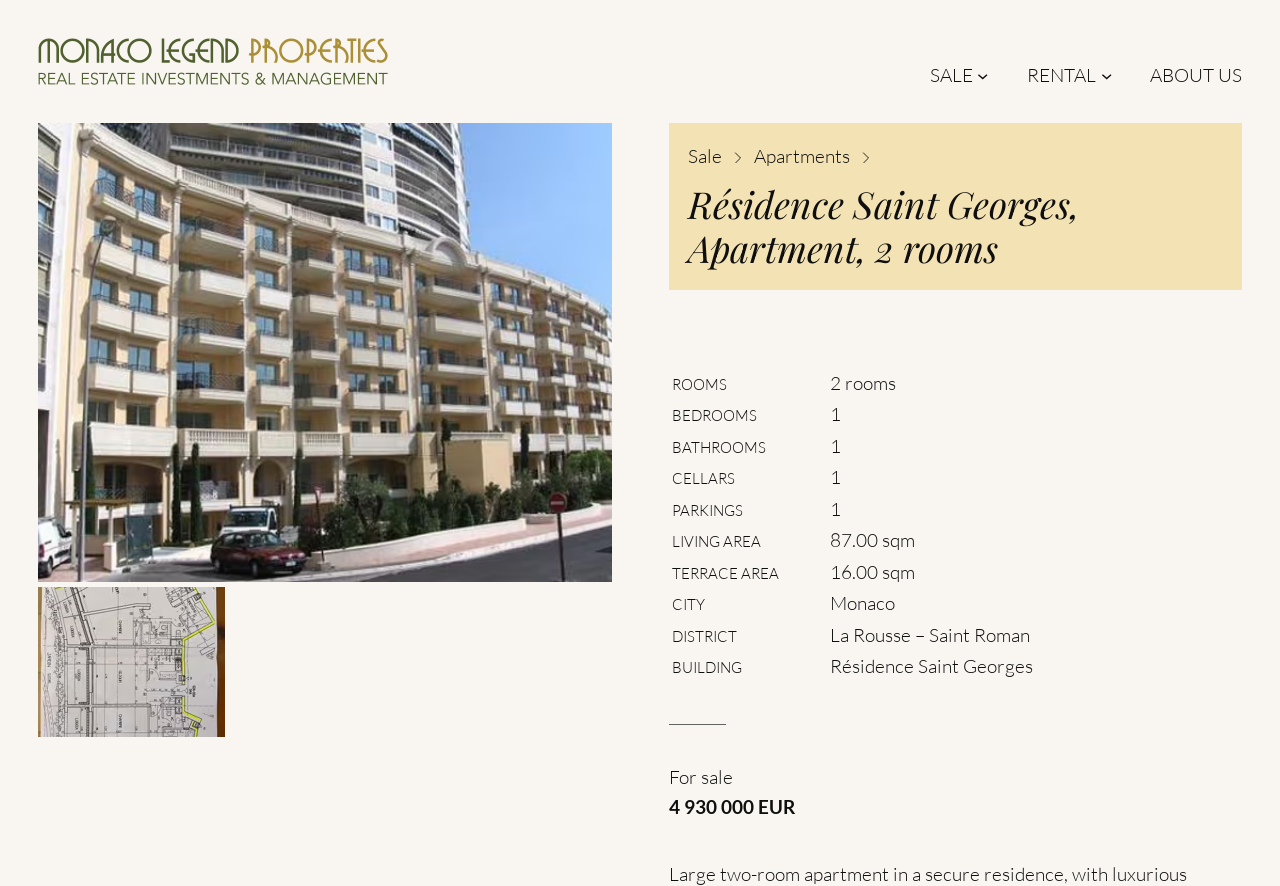Determine the main heading of the webpage and generate its text.

Résidence Saint Georges, Apartment, 2 rooms